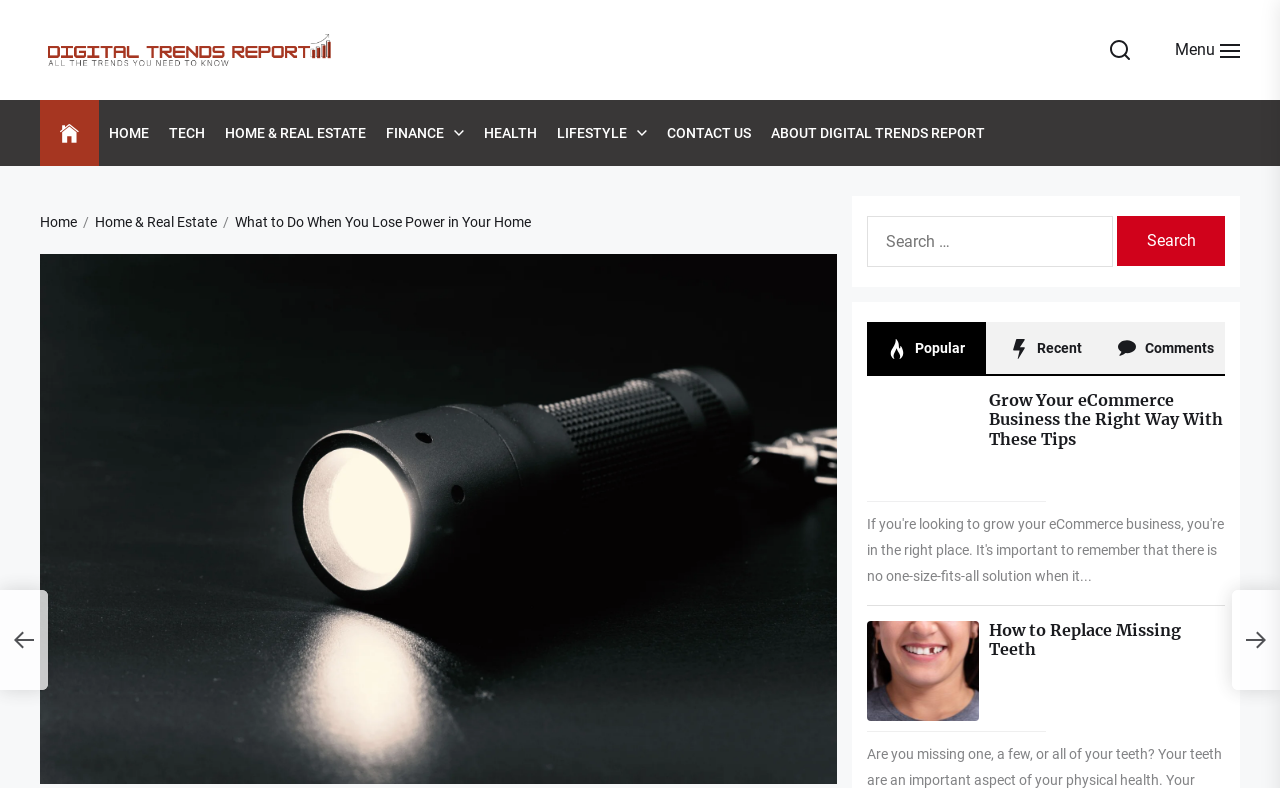Determine the bounding box coordinates for the clickable element to execute this instruction: "Click on the 'Popular' link". Provide the coordinates as four float numbers between 0 and 1, i.e., [left, top, right, bottom].

[0.677, 0.408, 0.77, 0.475]